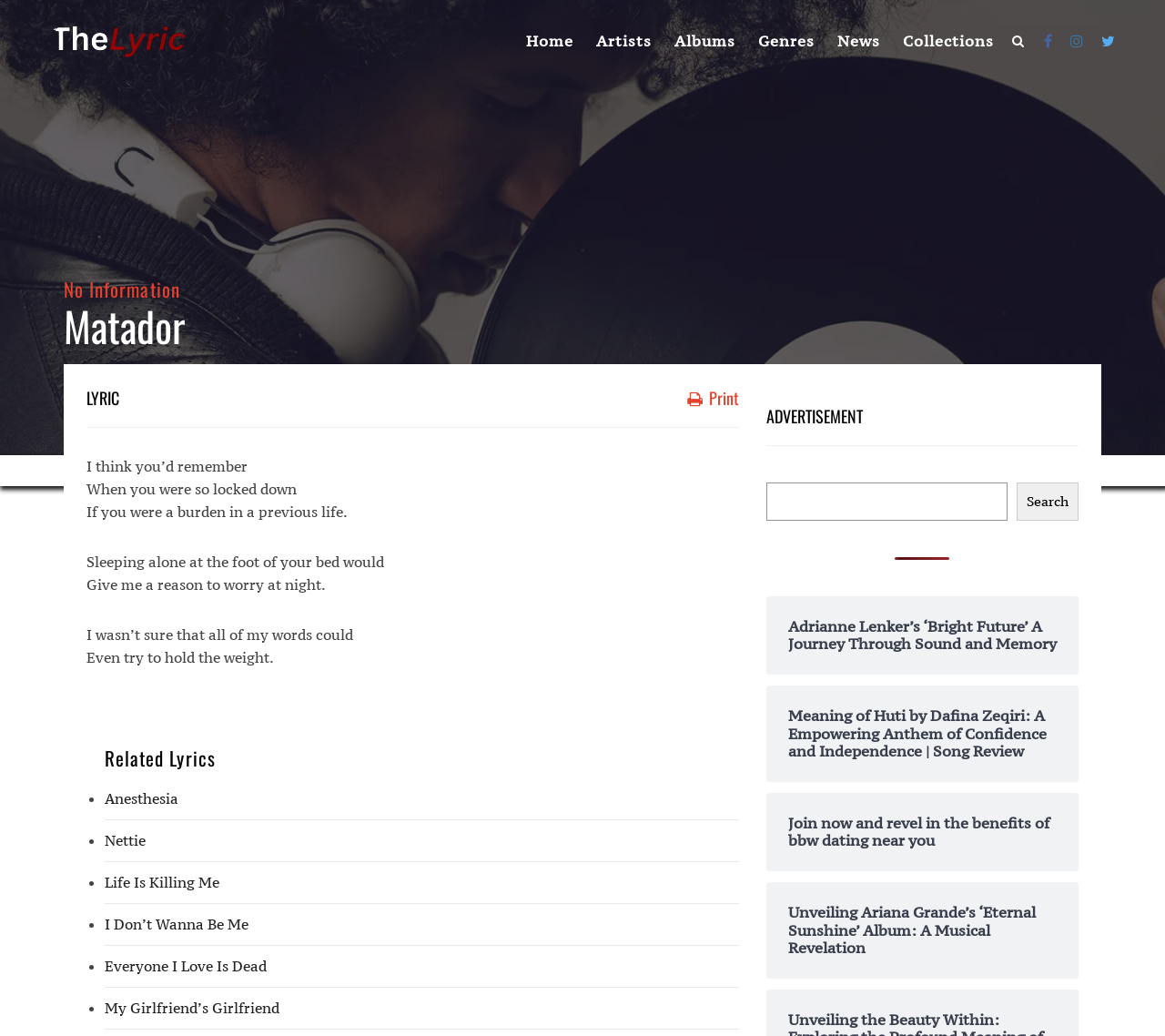Give a one-word or short phrase answer to the question: 
What is the category of the related lyrics?

Related Lyrics